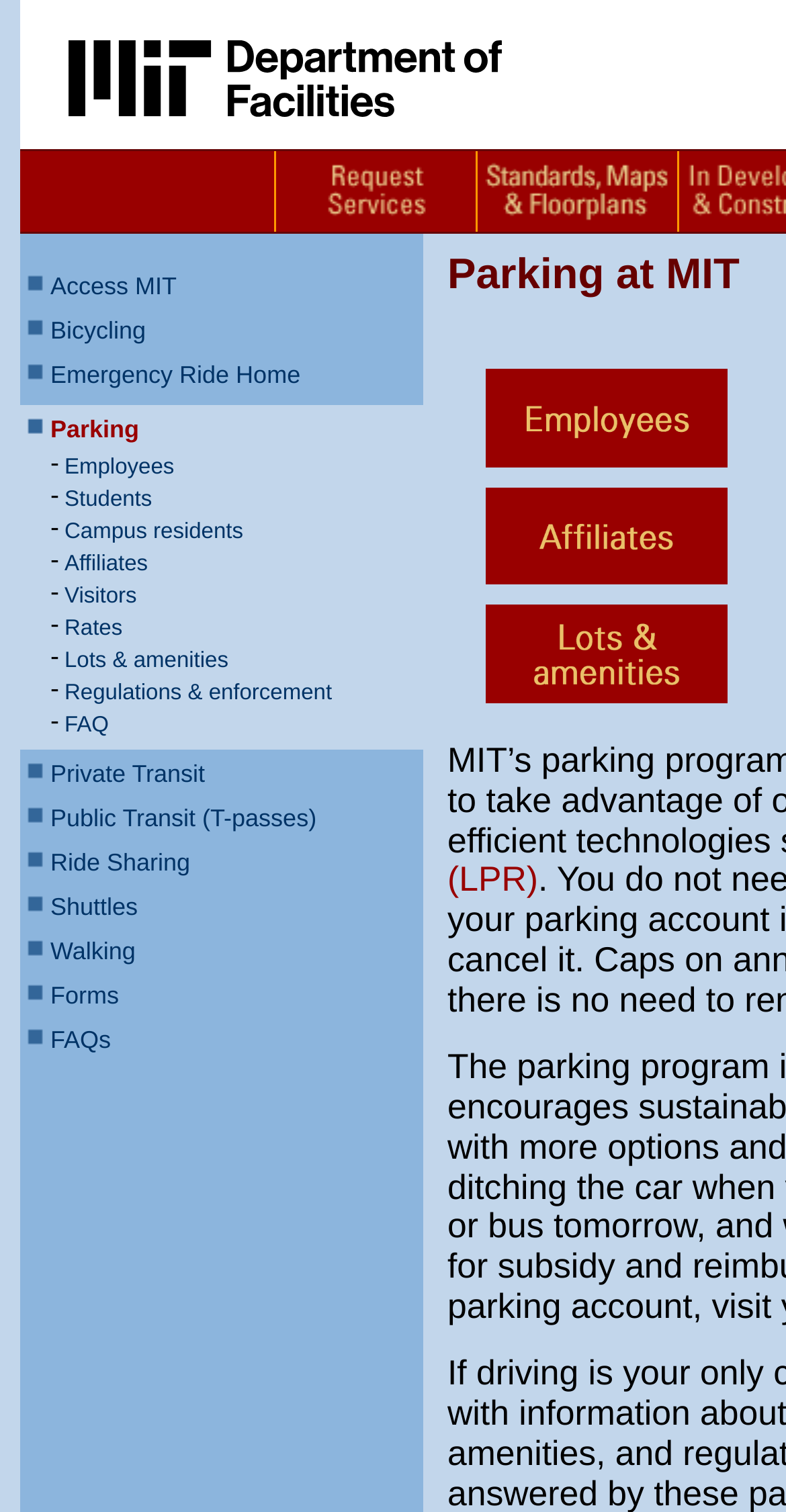Please locate the bounding box coordinates of the element that should be clicked to complete the given instruction: "Get emergency ride home".

[0.064, 0.239, 0.382, 0.257]